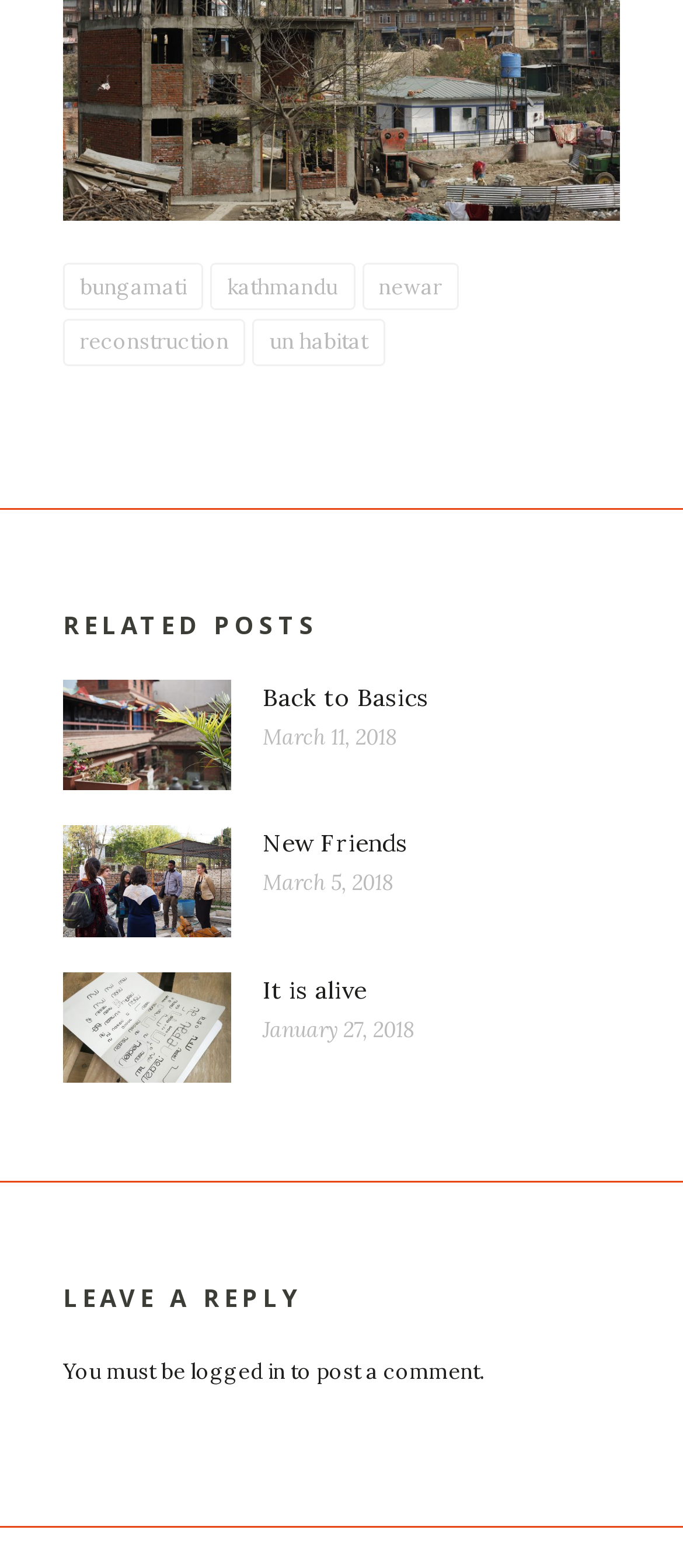Identify the bounding box coordinates for the UI element described as follows: It is alive. Use the format (top-left x, top-left y, bottom-right x, bottom-right y) and ensure all values are floating point numbers between 0 and 1.

[0.385, 0.621, 0.536, 0.641]